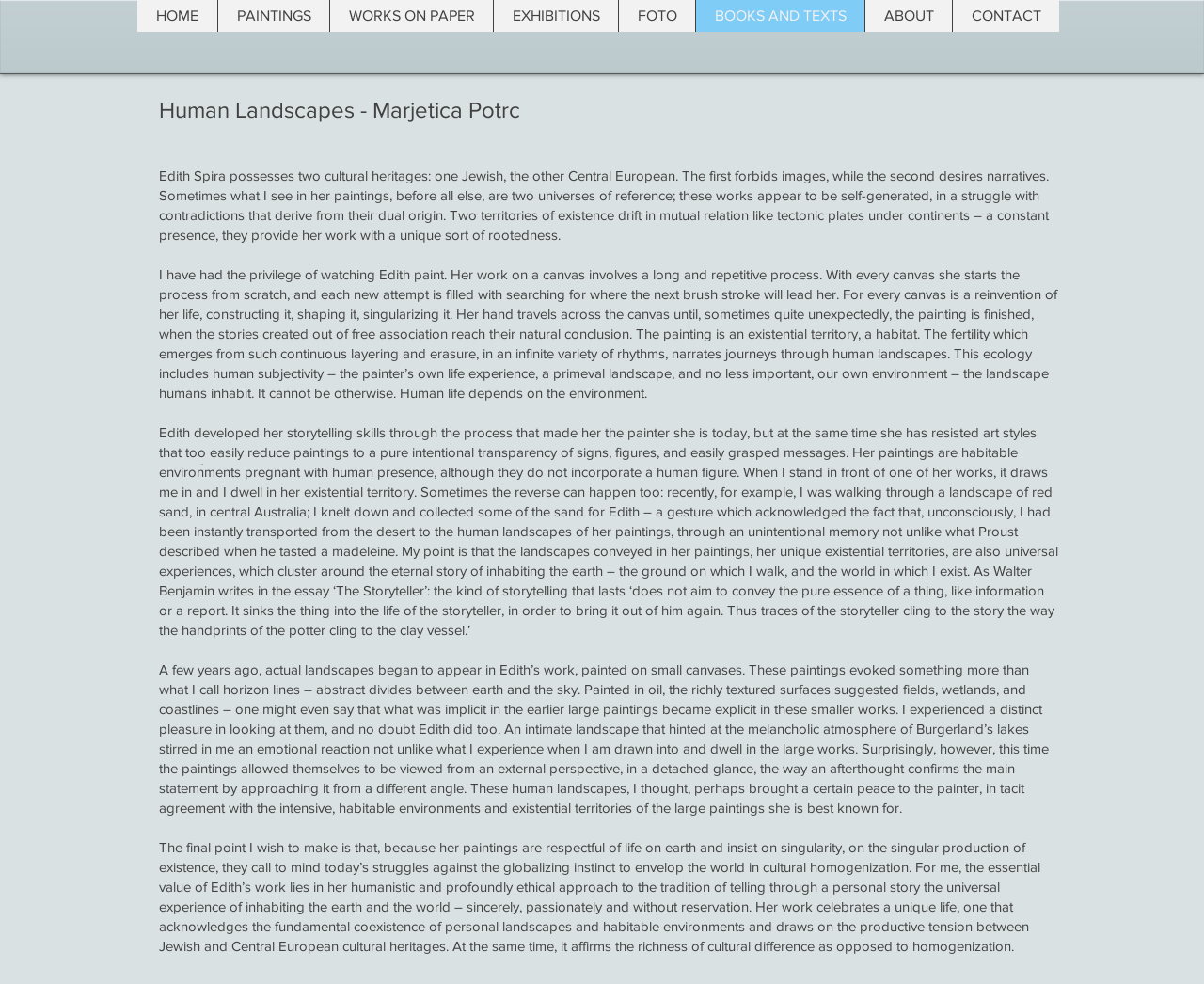Based on the element description WORKS ON PAPER, identify the bounding box coordinates for the UI element. The coordinates should be in the format (top-left x, top-left y, bottom-right x, bottom-right y) and within the 0 to 1 range.

[0.273, 0.0, 0.409, 0.033]